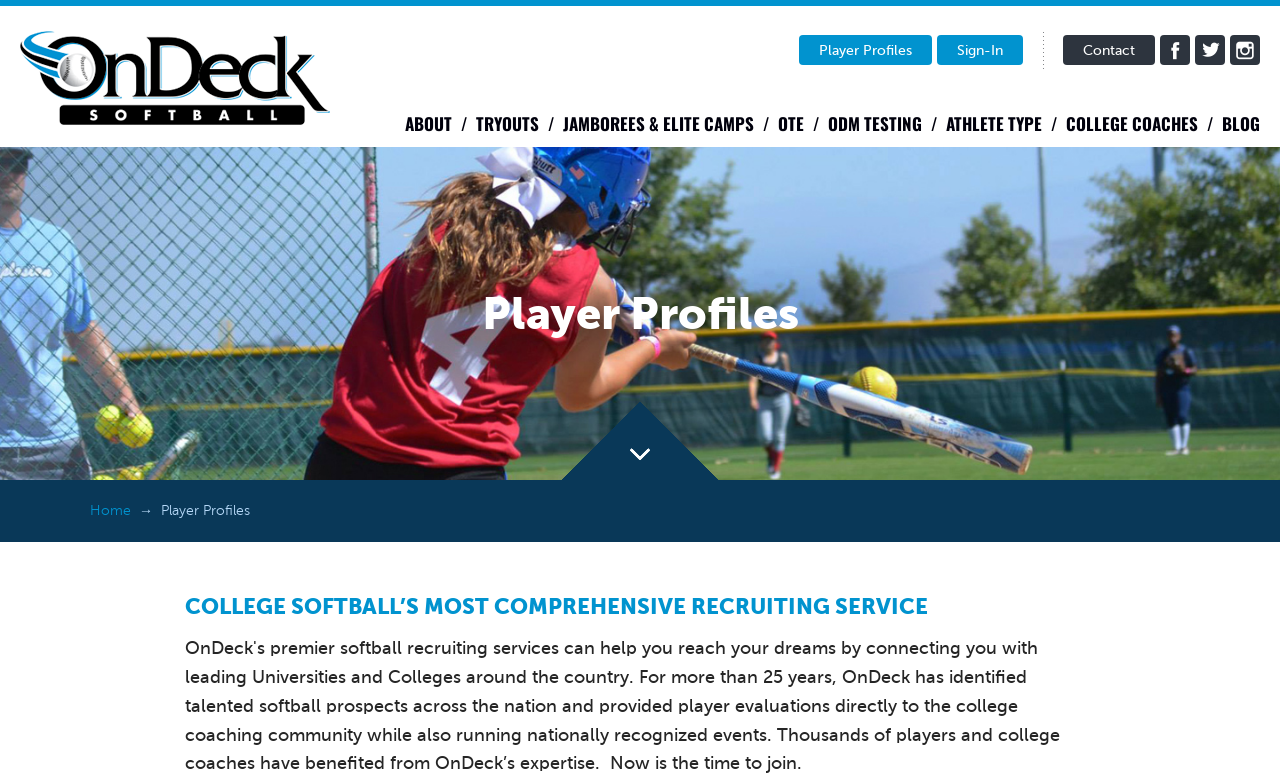Please identify the coordinates of the bounding box that should be clicked to fulfill this instruction: "Visit GCRI website".

None